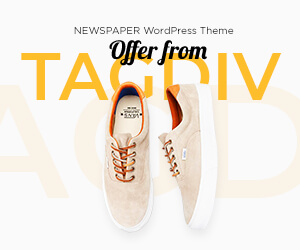Explain the image with as much detail as possible.

The image features a stylish pair of beige casual shoes with orange accents, set against a minimalist background. The text overlay reads "NEWSPAPER WordPress Theme" and "Offer from TAGDIV," suggesting a promotion or advertisement related to a theme designed for online publications. The clean and modern aesthetic of the shoes highlights their versatility, making them suitable for casual wear. This visual effectively communicates a fashion-forward appeal while also promoting a digital product associated with the TAGDIV brand.